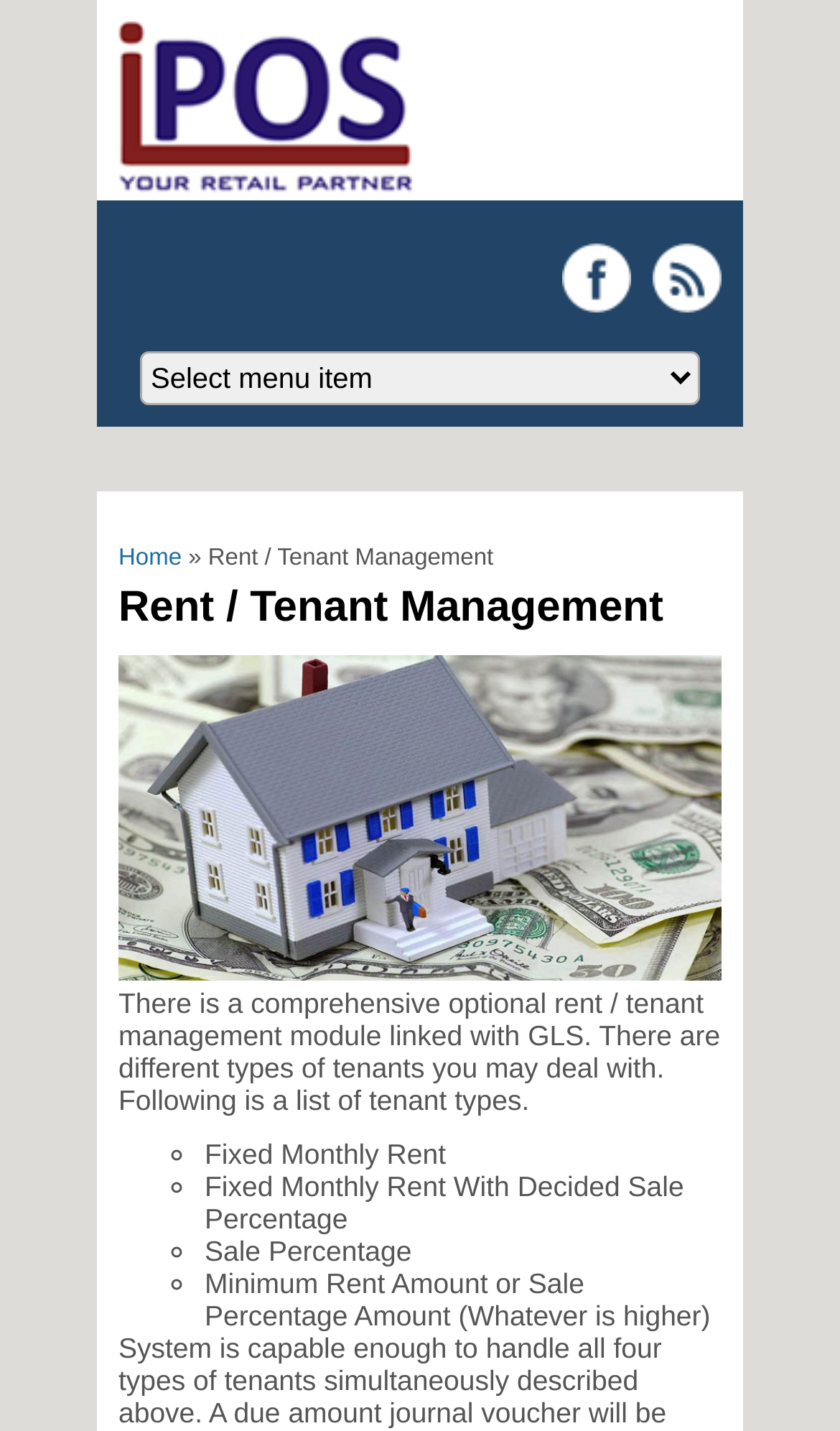Deliver a detailed narrative of the webpage's visual and textual elements.

The webpage is about Rent and Tenant Management, specifically highlighting the features of a comprehensive optional module linked with GLS. 

At the top left, there is a navigation menu with a "Home" link accompanied by a small image. On the right side of the top section, there are two more links with images, but their text content is not specified. 

Below the navigation menu, there is a combobox that allows users to select options, but its current state is not expanded. 

The main content of the page is divided into sections. The first section has a heading "You are here" followed by a breadcrumb navigation with a "Home" link and a "Rent / Tenant Management" text. 

The next section has a heading "Rent / Tenant Management" and a paragraph of text that explains the different types of tenants that can be dealt with. This is followed by a list of tenant types, including "Fixed Monthly Rent", "Fixed Monthly Rent With Decided Sale Percentage", and "Minimum Rent Amount or Sale Percentage Amount (Whatever is higher)". Each list item is marked with a bullet point.